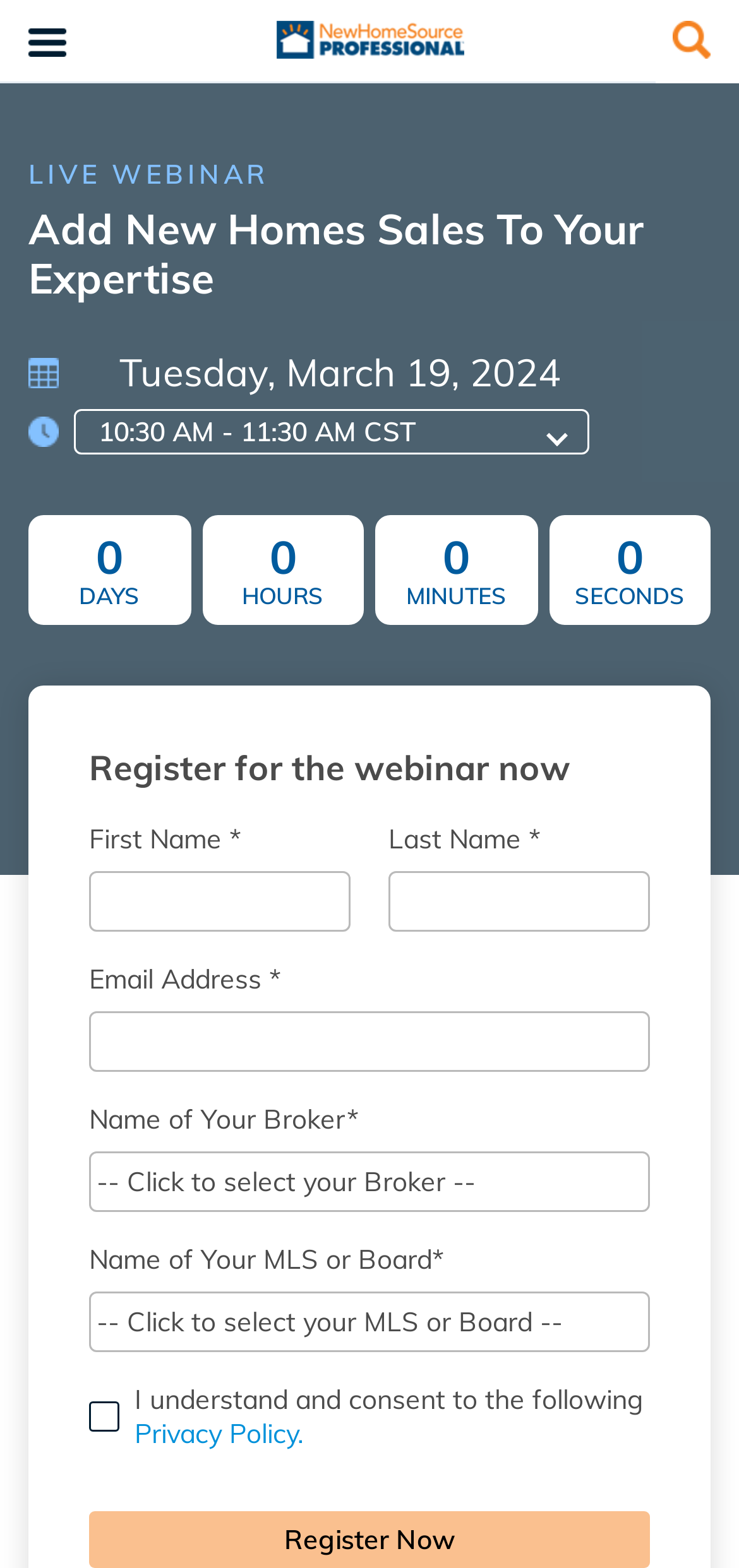What is required to register for the webinar?
Please respond to the question with a detailed and thorough explanation.

To determine what is required to register for the webinar, I can look at the form elements on the webpage. I see that there are textboxes for 'First Name', 'Last Name', 'Email Address', and other fields, which are marked as required. This suggests that these fields must be filled in to register for the webinar.